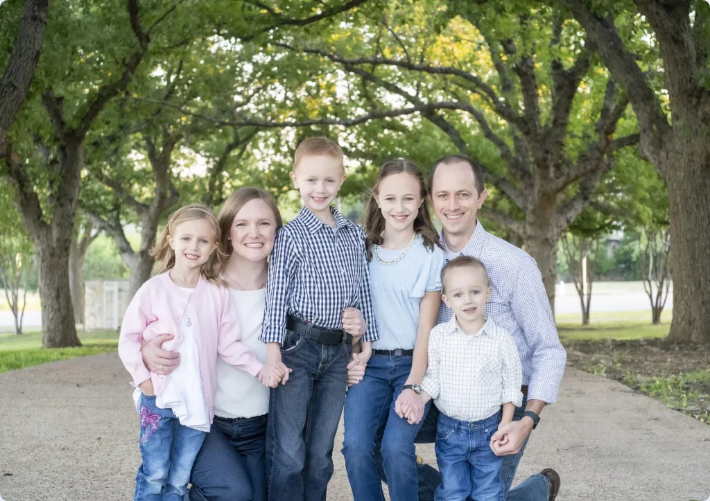Respond to the question below with a single word or phrase: How many children are in the family?

Four